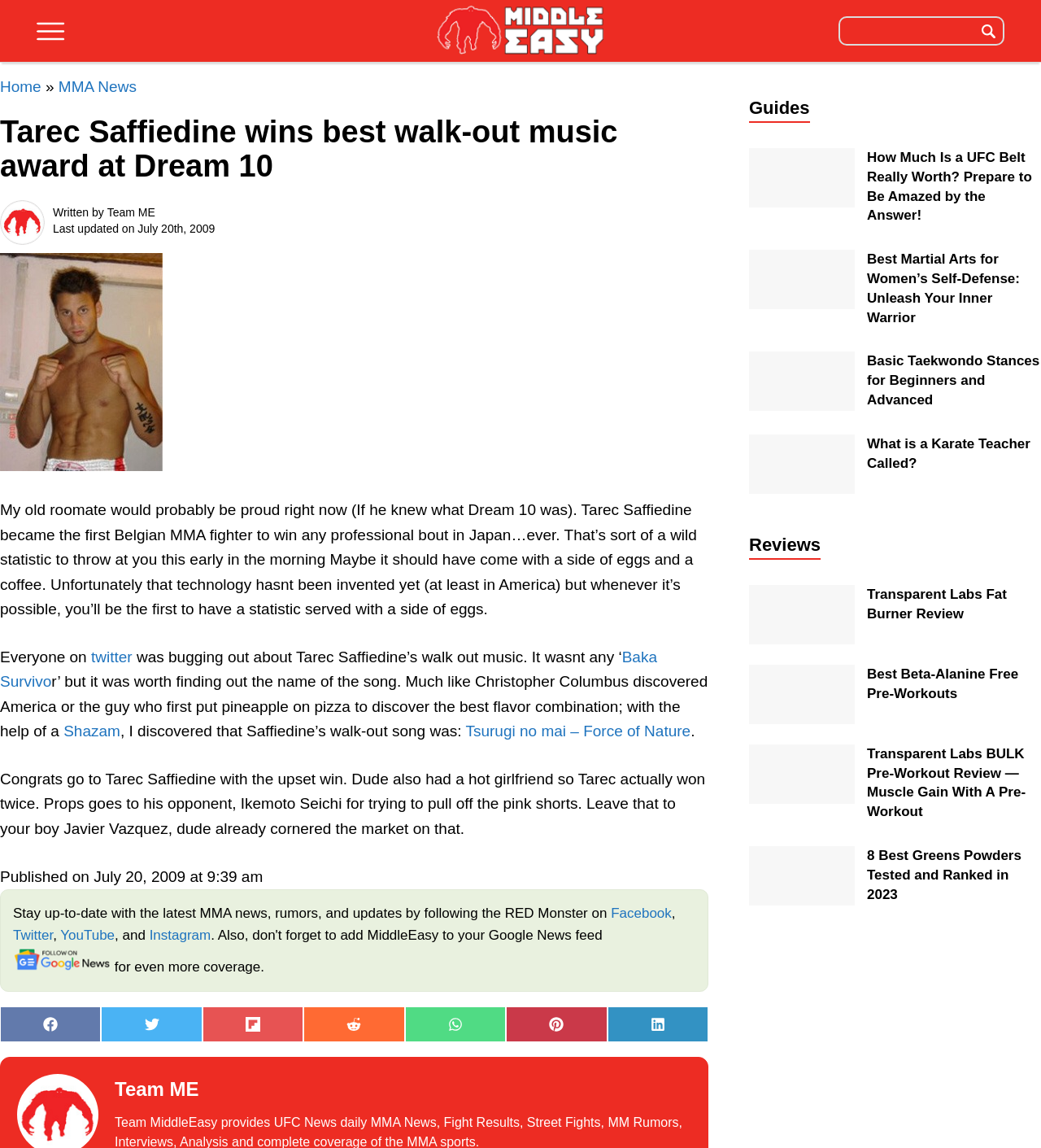Highlight the bounding box coordinates of the region I should click on to meet the following instruction: "click the link '美国华裔教授专家网活动集锦'".

None